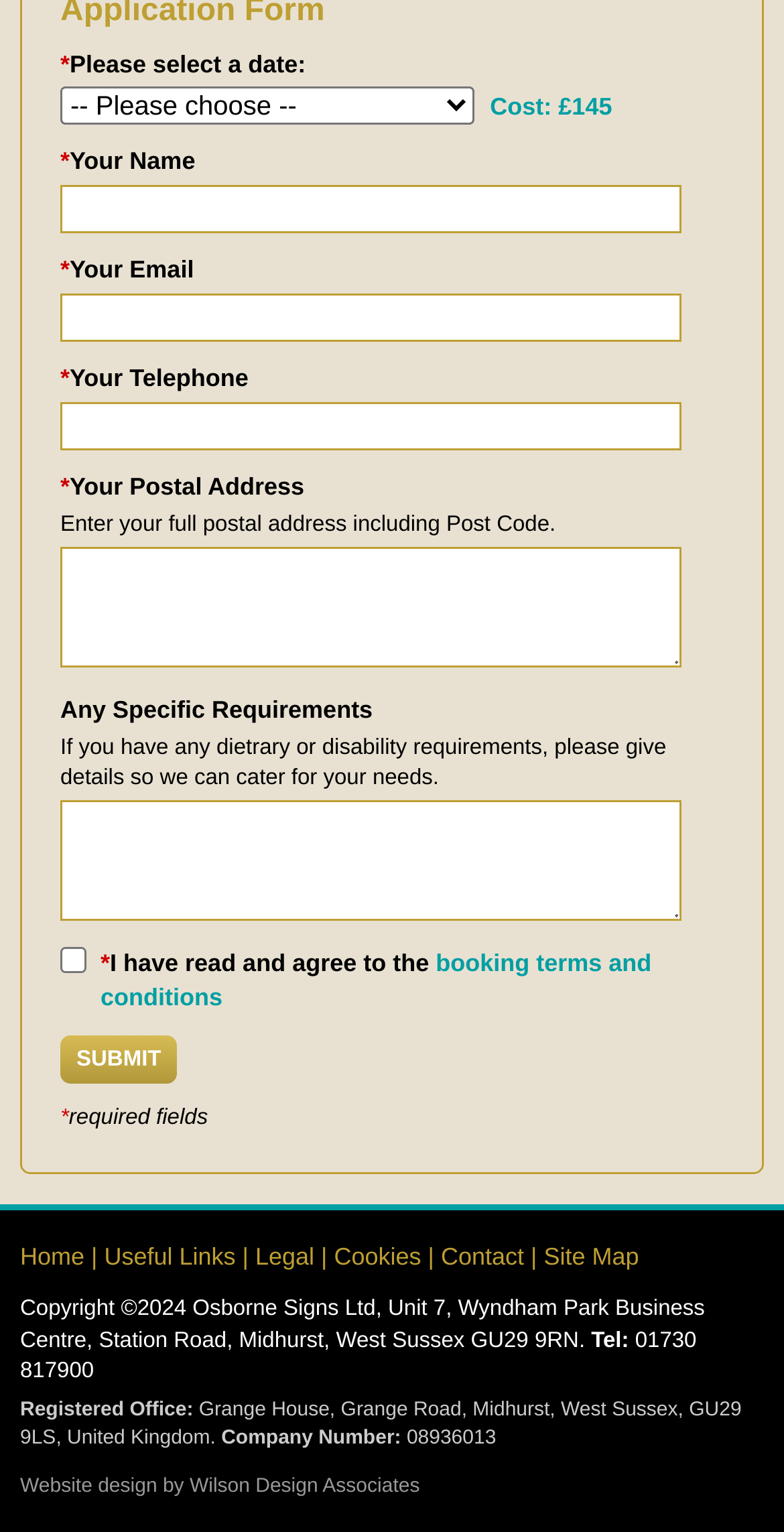Please specify the bounding box coordinates of the area that should be clicked to accomplish the following instruction: "Enter your name". The coordinates should consist of four float numbers between 0 and 1, i.e., [left, top, right, bottom].

[0.077, 0.121, 0.869, 0.152]